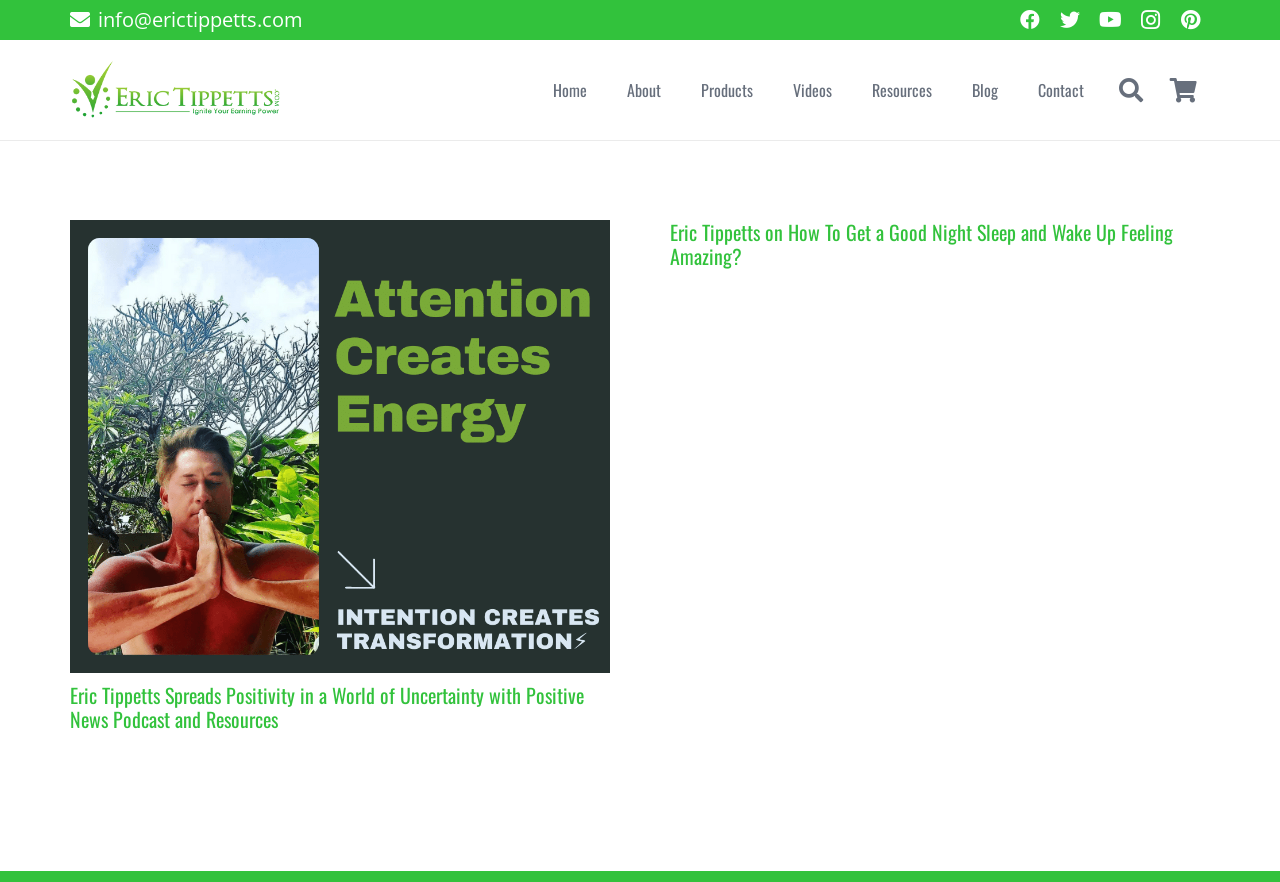Pinpoint the bounding box coordinates of the clickable element to carry out the following instruction: "go to Home page."

[0.417, 0.045, 0.475, 0.159]